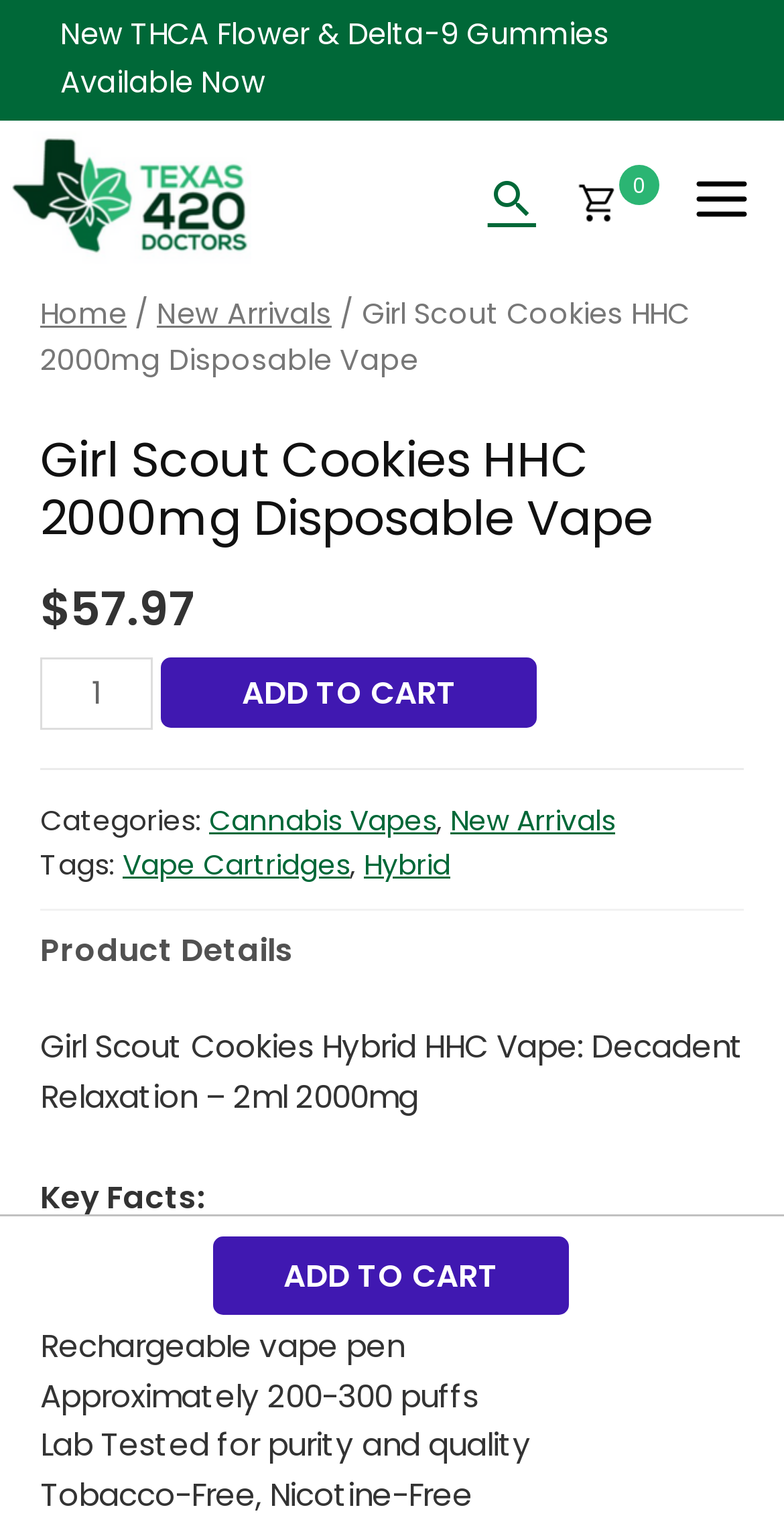Find the bounding box coordinates for the area you need to click to carry out the instruction: "Add product to cart". The coordinates should be four float numbers between 0 and 1, indicated as [left, top, right, bottom].

[0.206, 0.428, 0.685, 0.475]